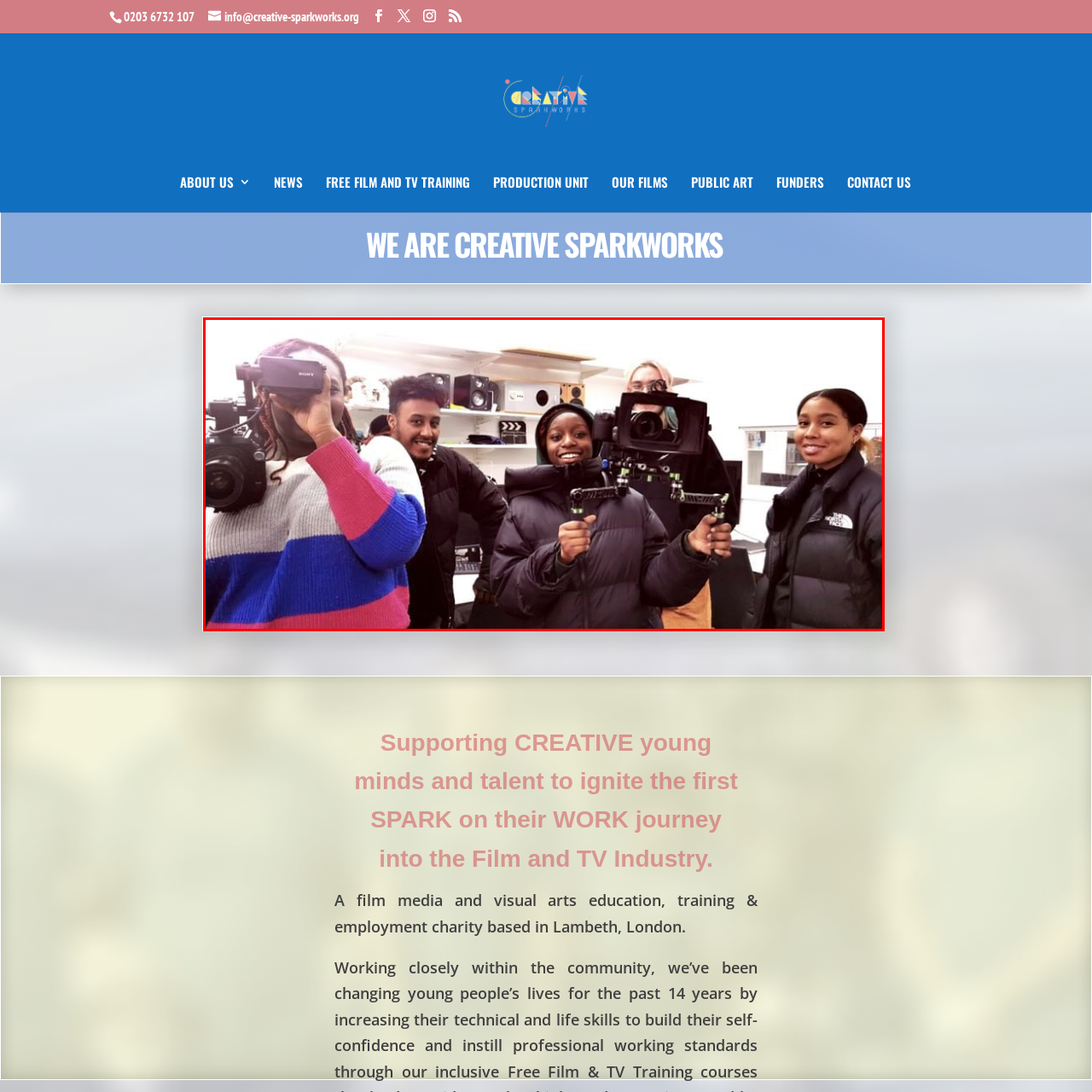Pay attention to the section outlined in red, What is the goal of Creative Sparkworks? 
Reply with a single word or phrase.

To empower young minds and promote education in visual arts